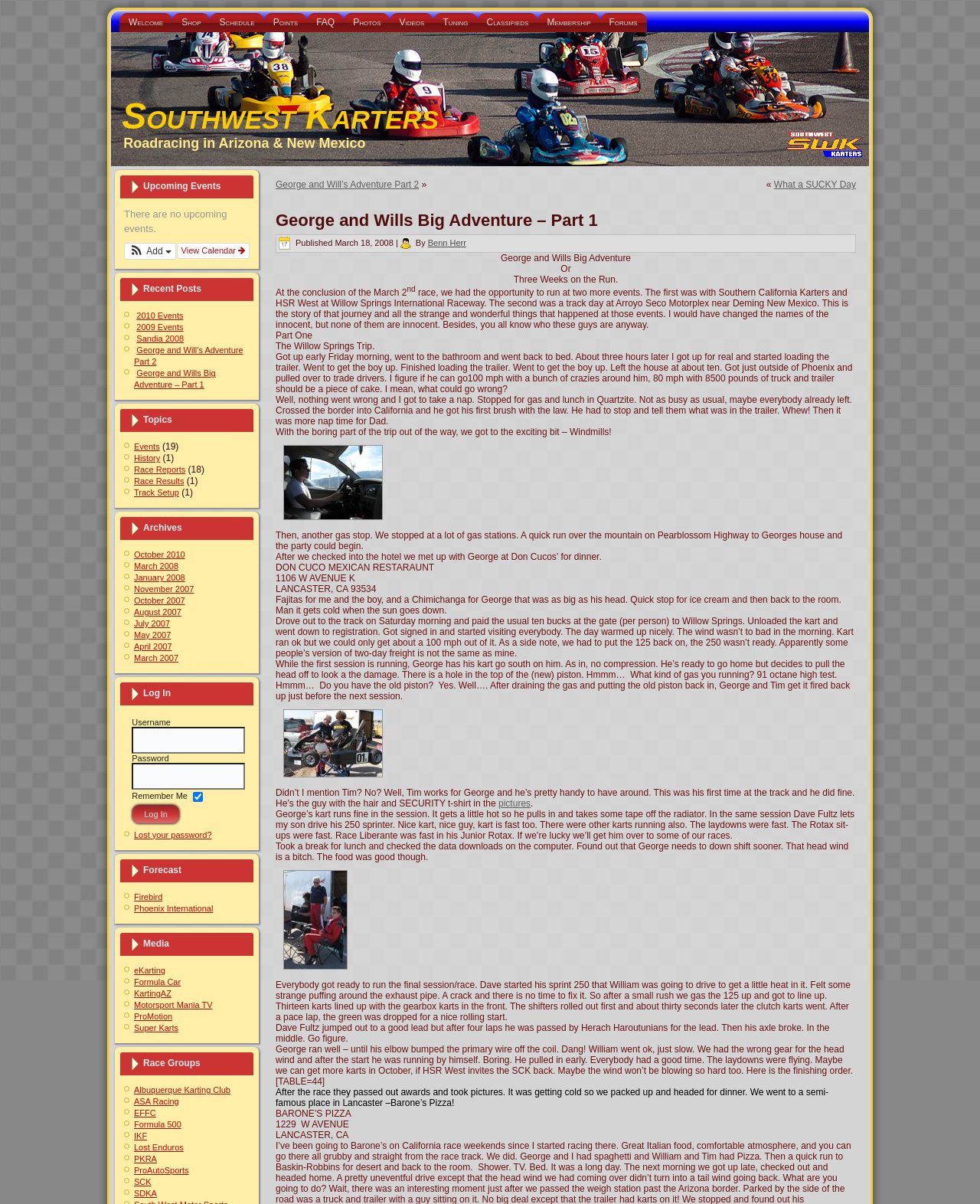Based on the description "Welcome", find the bounding box of the specified UI element.

[0.122, 0.011, 0.176, 0.027]